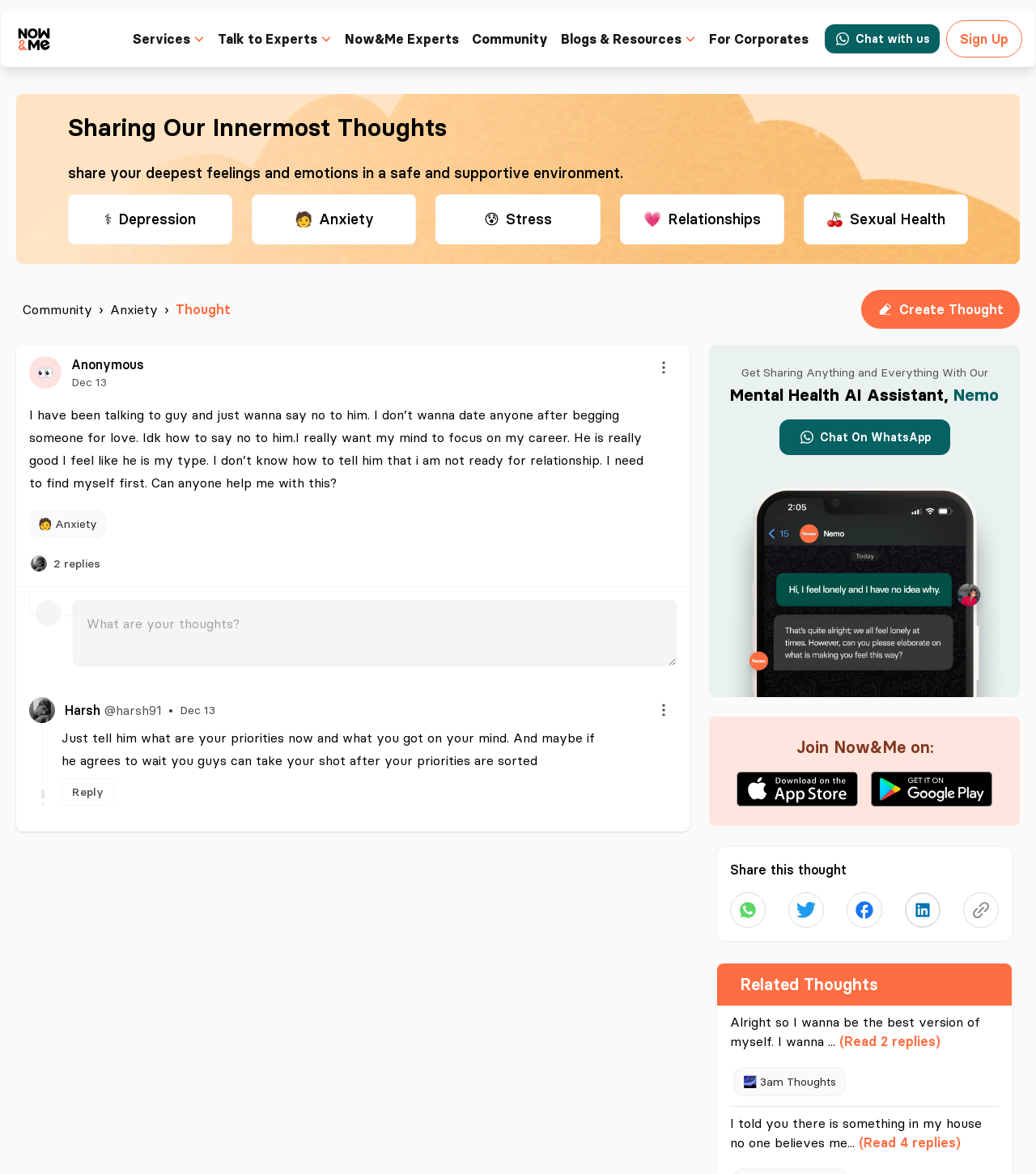What is the platform being promoted to chat with the mental health AI assistant?
Kindly answer the question with as much detail as you can.

The platform being promoted to chat with the mental health AI assistant is WhatsApp, which can be inferred from the text 'Get Sharing Anything and Everything With Our Mental Health AI Assistant, Nemo Chat On WhatsApp' and the WhatsApp icon next to it.